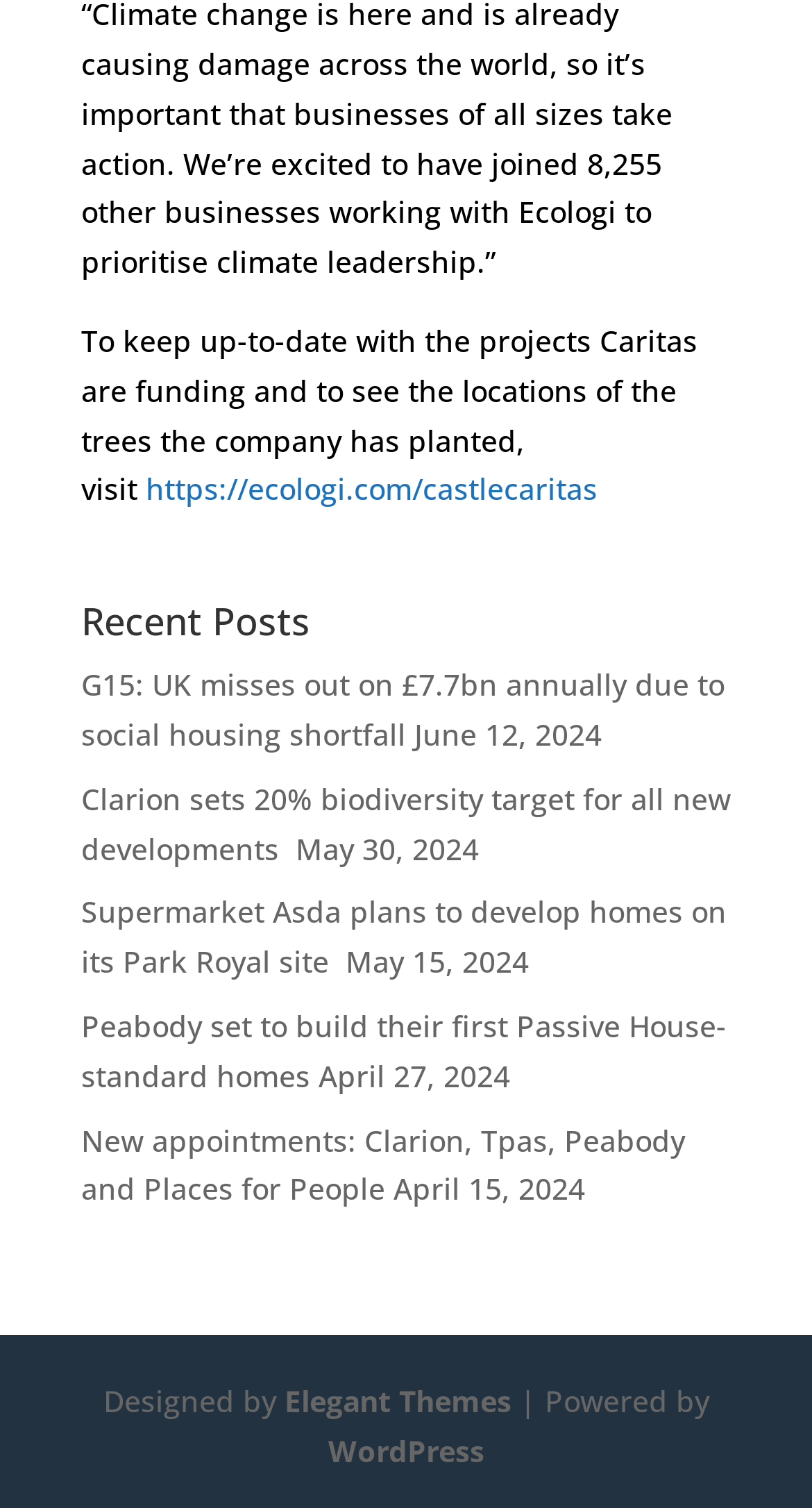Identify the bounding box coordinates of the area that should be clicked in order to complete the given instruction: "learn more about Peabody's Passive House-standard homes". The bounding box coordinates should be four float numbers between 0 and 1, i.e., [left, top, right, bottom].

[0.1, 0.667, 0.895, 0.726]